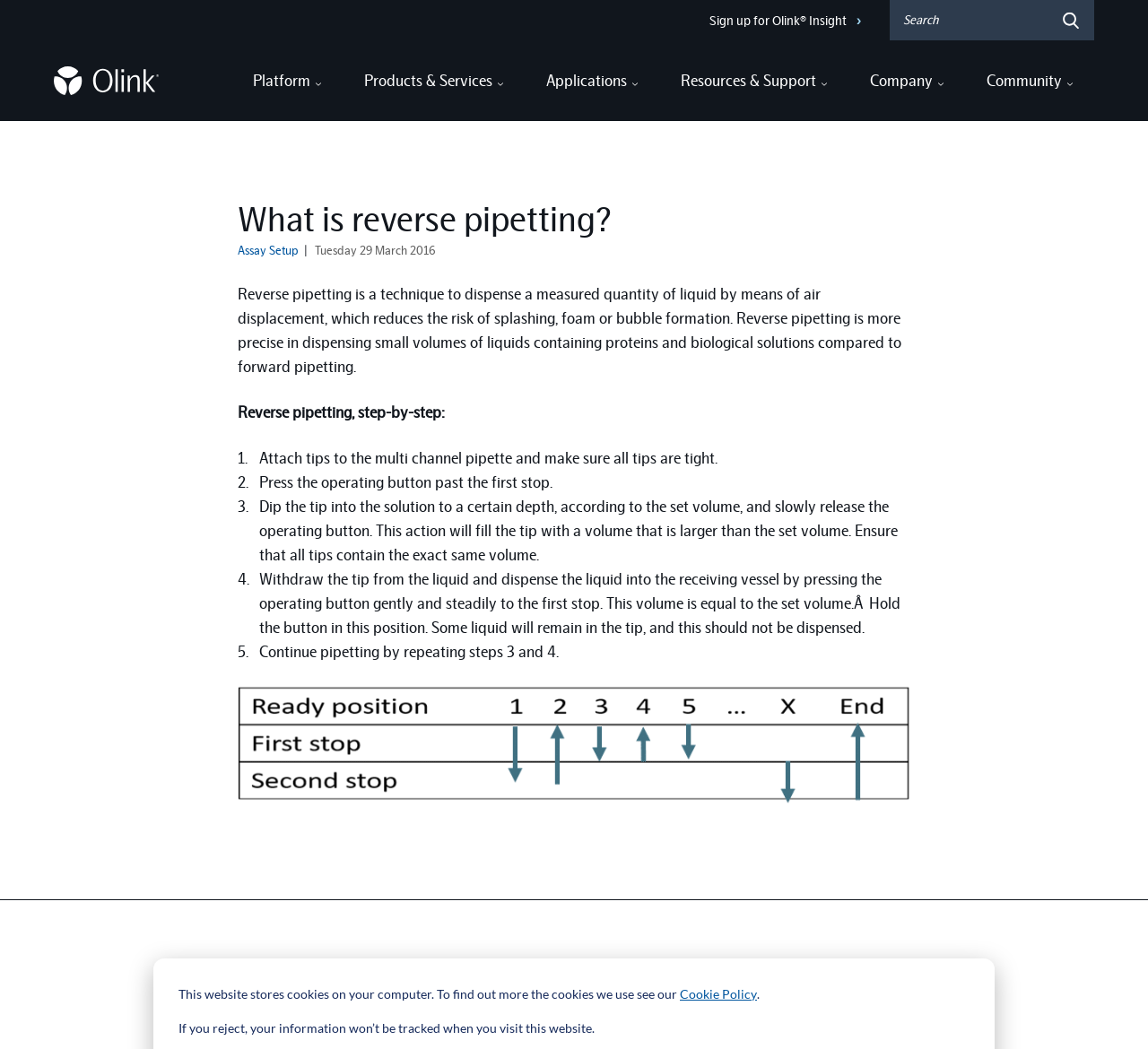Utilize the information from the image to answer the question in detail:
What is the format of the date displayed on the webpage?

The webpage displays a date in the format of 'Tuesday 29 March 2016', which is in the format of Day Month Year.